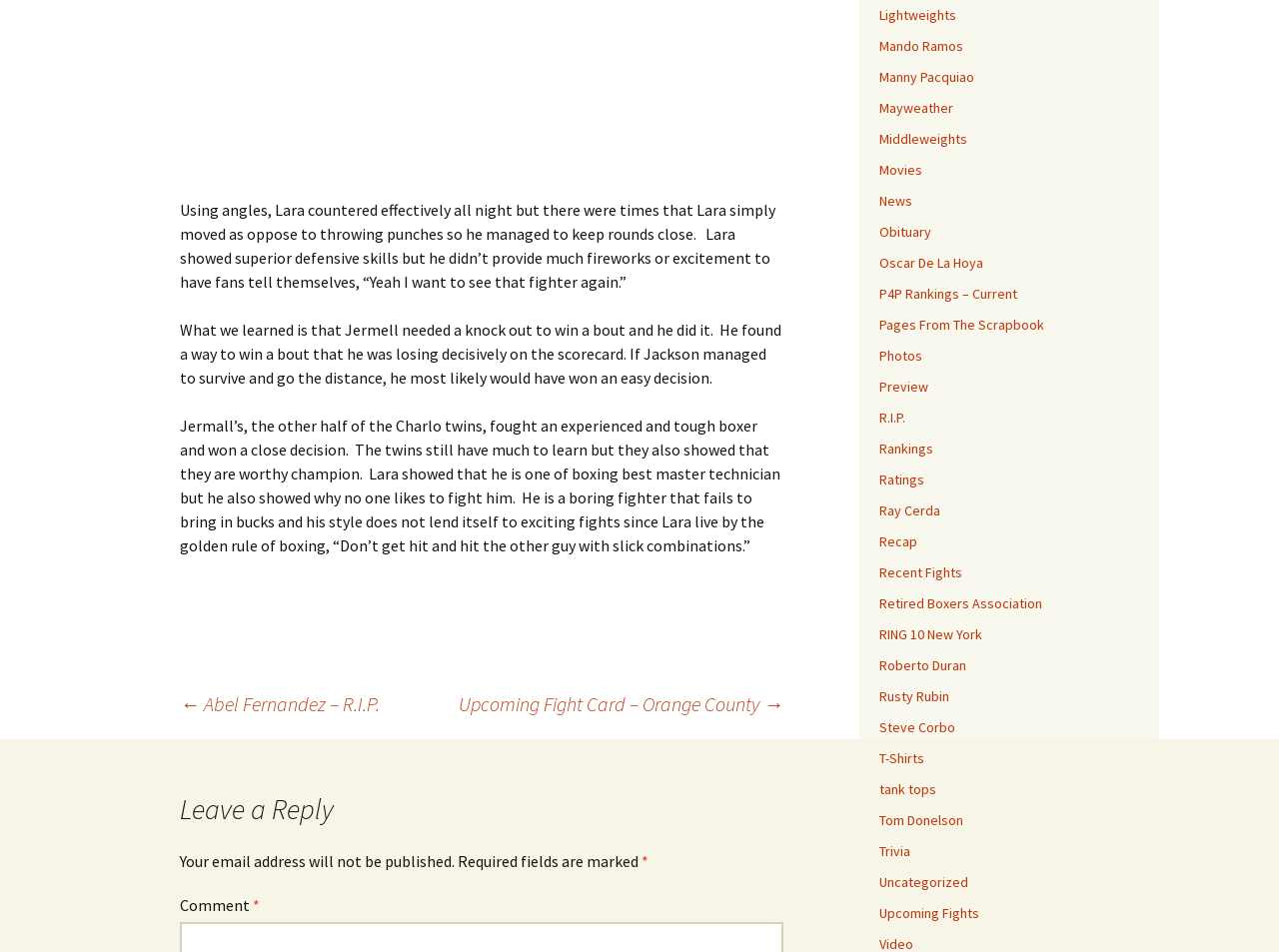Determine the bounding box coordinates of the UI element that matches the following description: "Retired Boxers Association". The coordinates should be four float numbers between 0 and 1 in the format [left, top, right, bottom].

[0.688, 0.624, 0.815, 0.643]